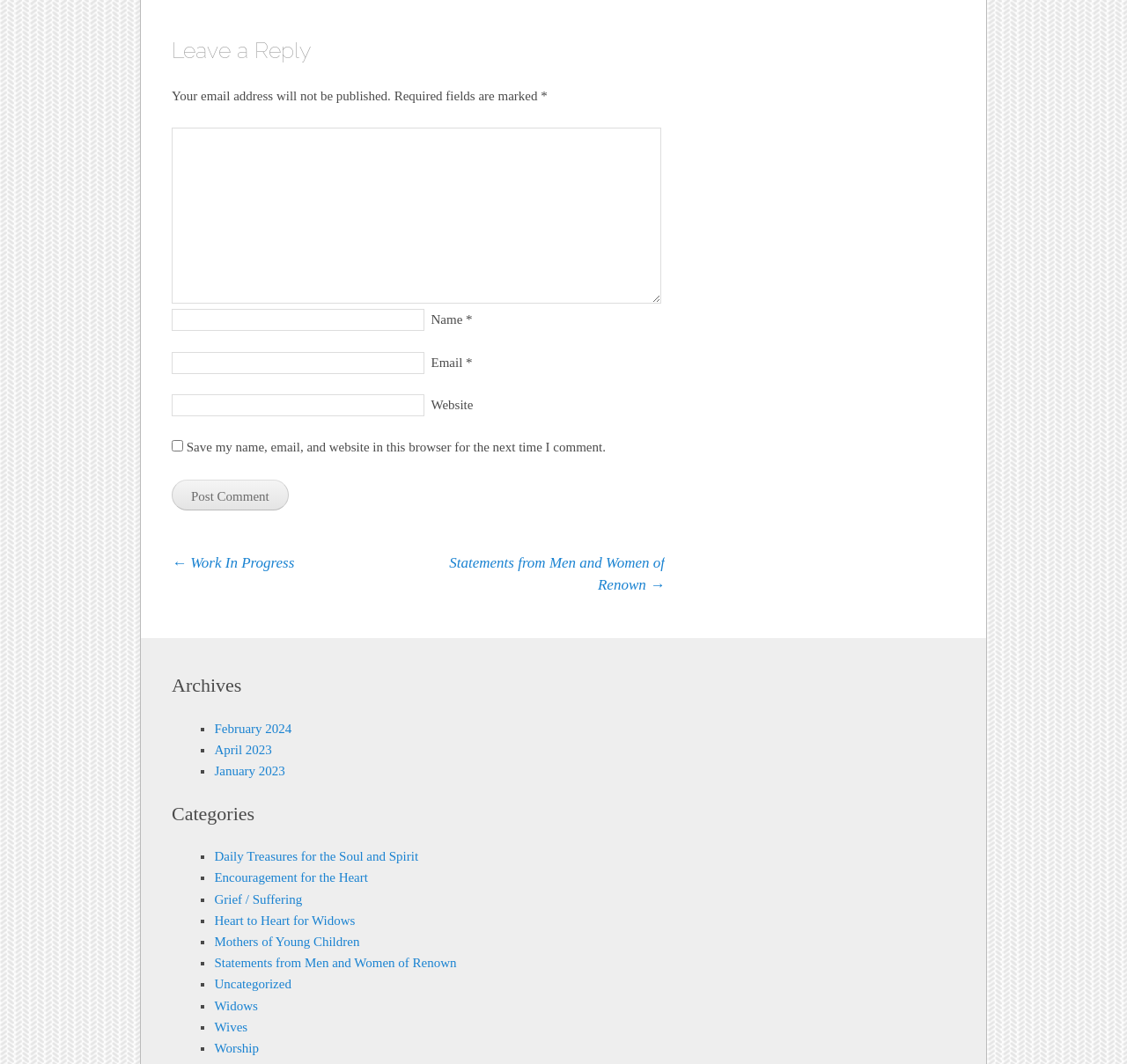Find the UI element described as: "Mothers of Young Children" and predict its bounding box coordinates. Ensure the coordinates are four float numbers between 0 and 1, [left, top, right, bottom].

[0.19, 0.878, 0.319, 0.892]